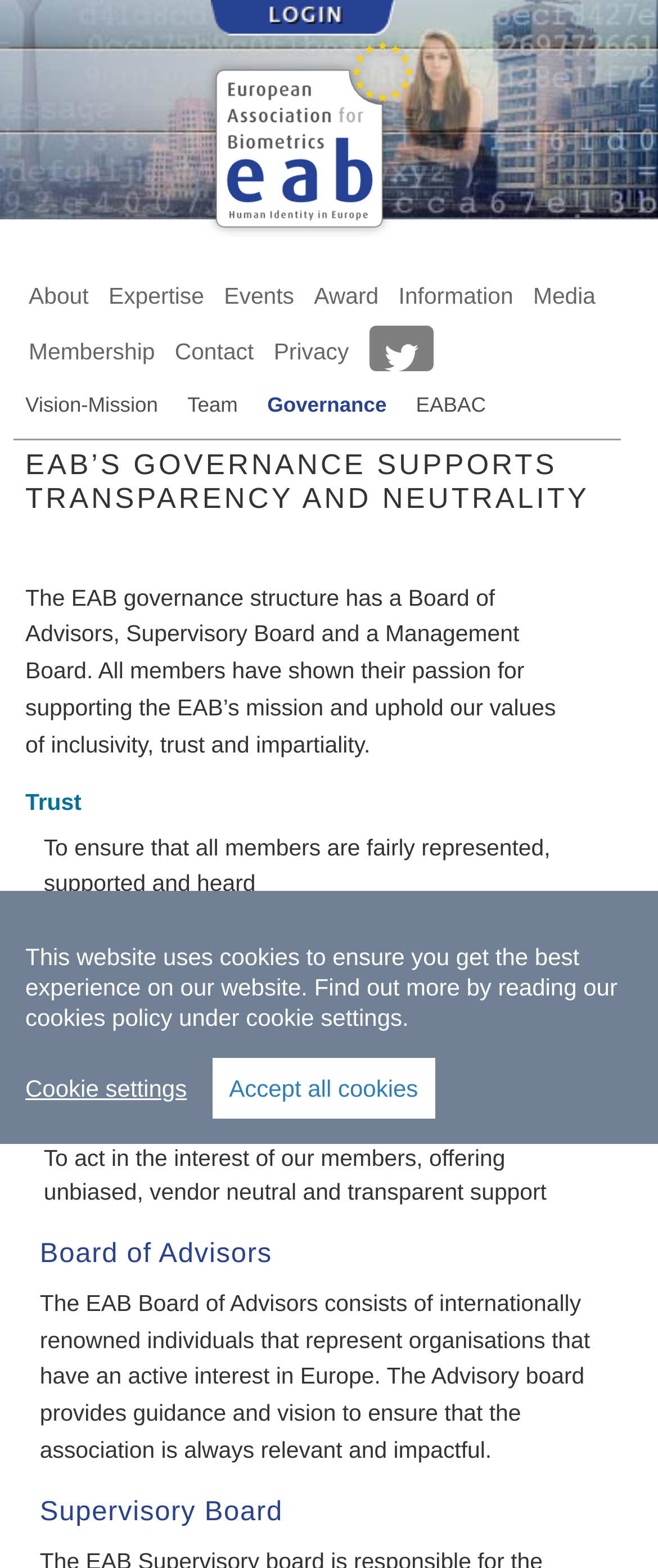Show the bounding box coordinates of the region that should be clicked to follow the instruction: "go to About page."

[0.033, 0.172, 0.145, 0.194]